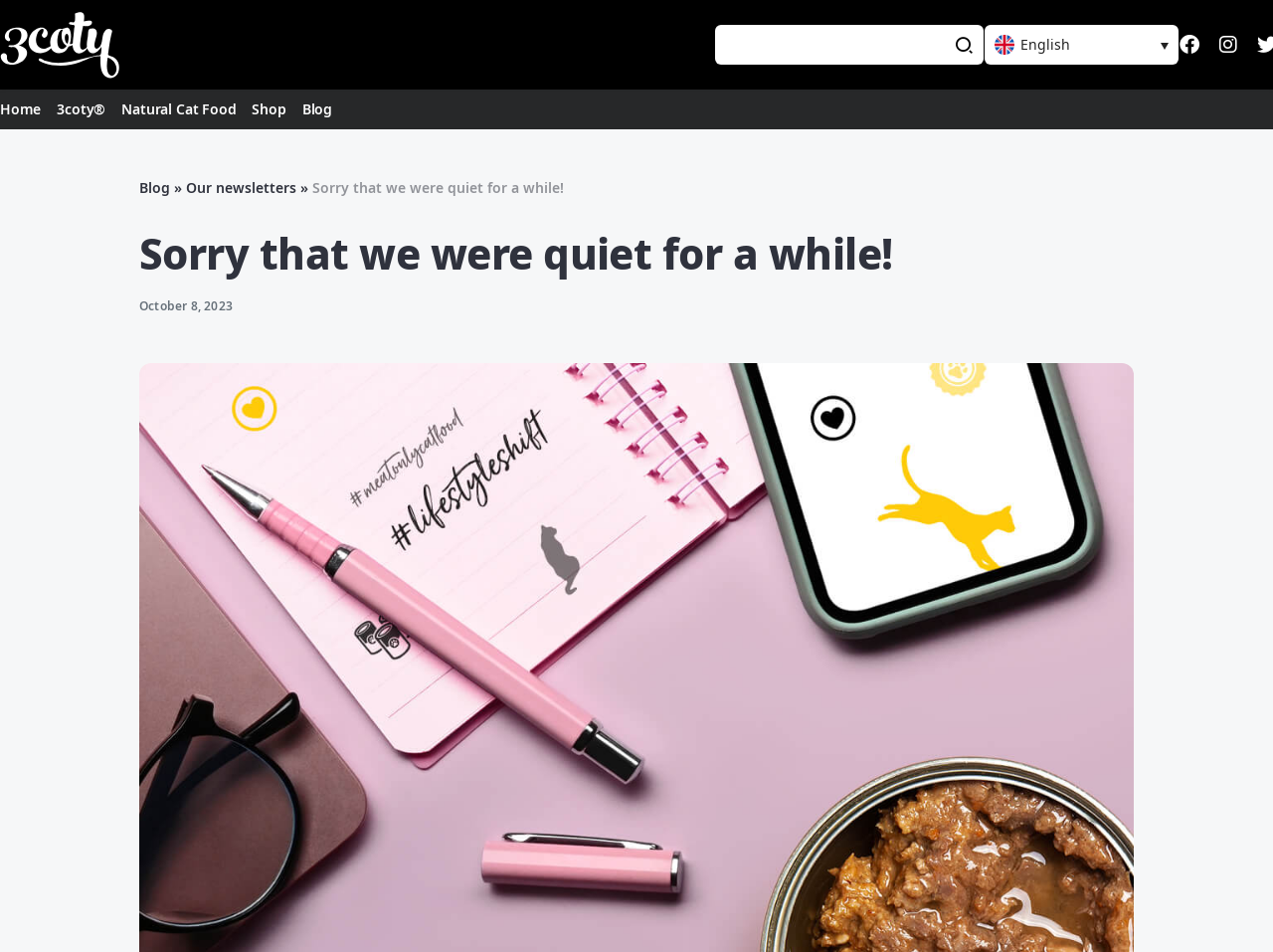Can you extract the headline from the webpage for me?

Sorry that we were quiet for a while!